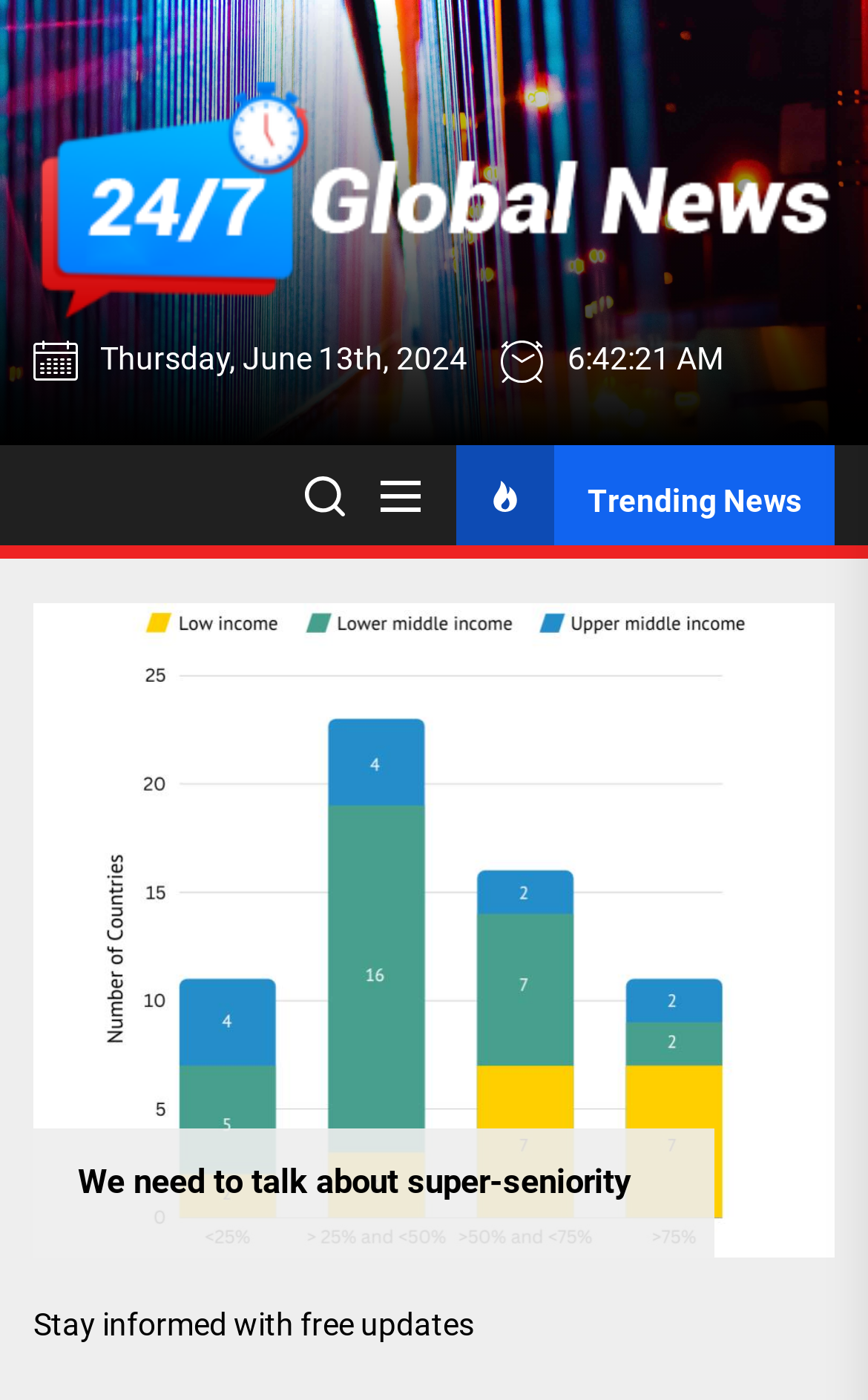What is the time of the last update?
Provide a concise answer using a single word or phrase based on the image.

6:42:23 AM